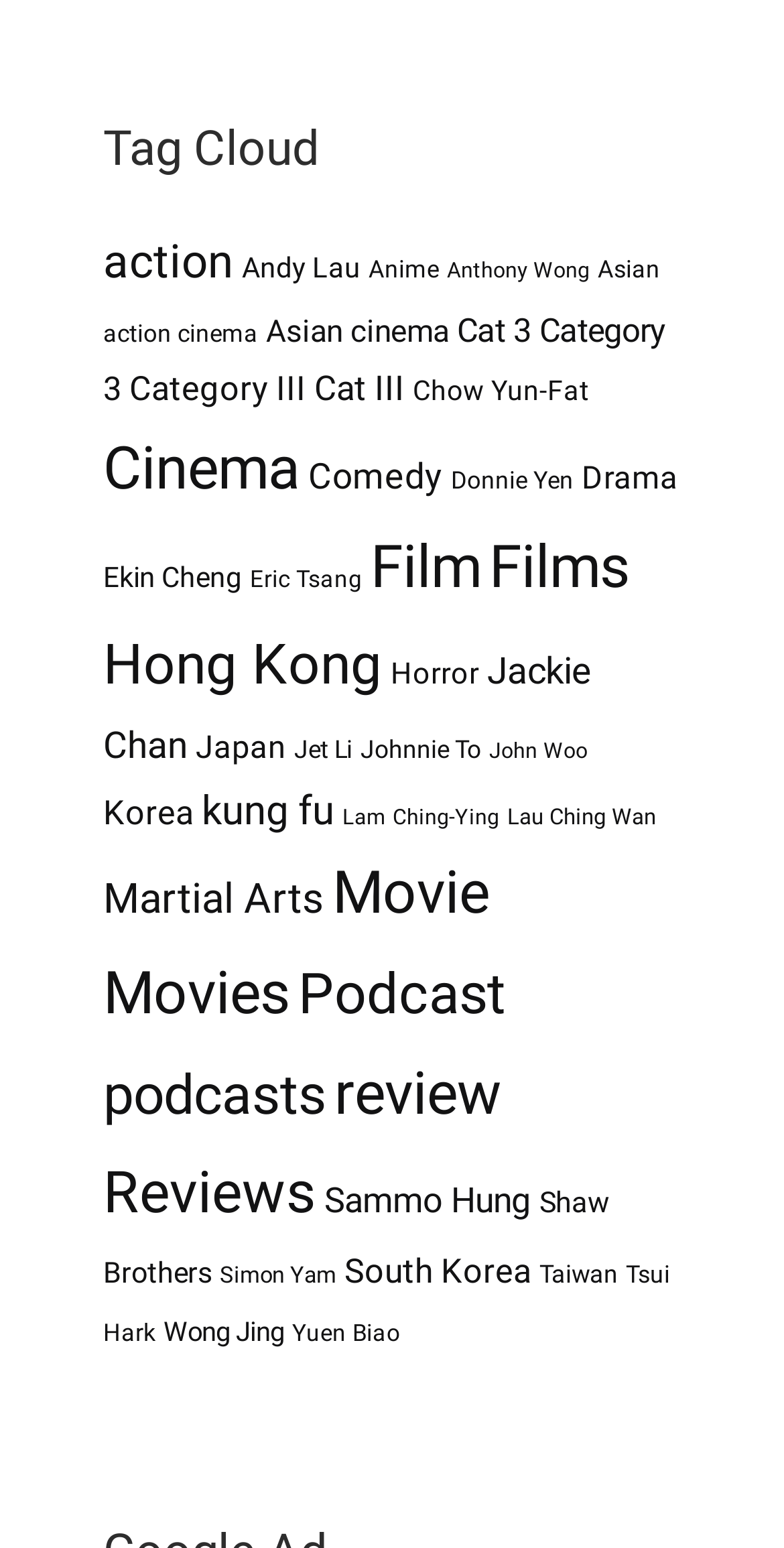Locate the bounding box coordinates of the area you need to click to fulfill this instruction: 'View the 'Martial Arts' movies'. The coordinates must be in the form of four float numbers ranging from 0 to 1: [left, top, right, bottom].

[0.132, 0.565, 0.414, 0.596]